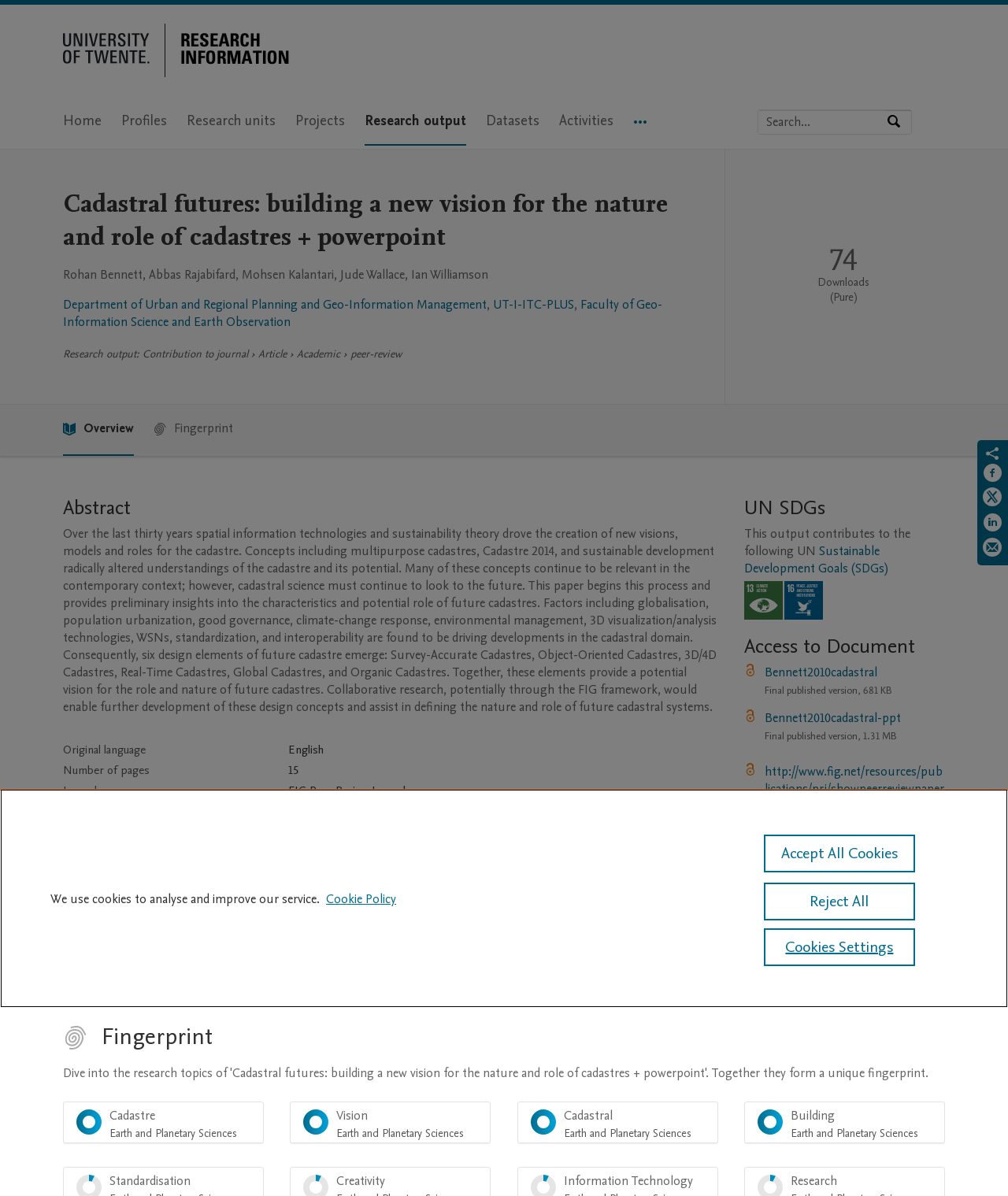Respond to the question below with a single word or phrase: What are the UN SDGs that this output contributes to?

SDG 13 - Climate Action, SDG 16 - Peace, Justice and Strong Institutions